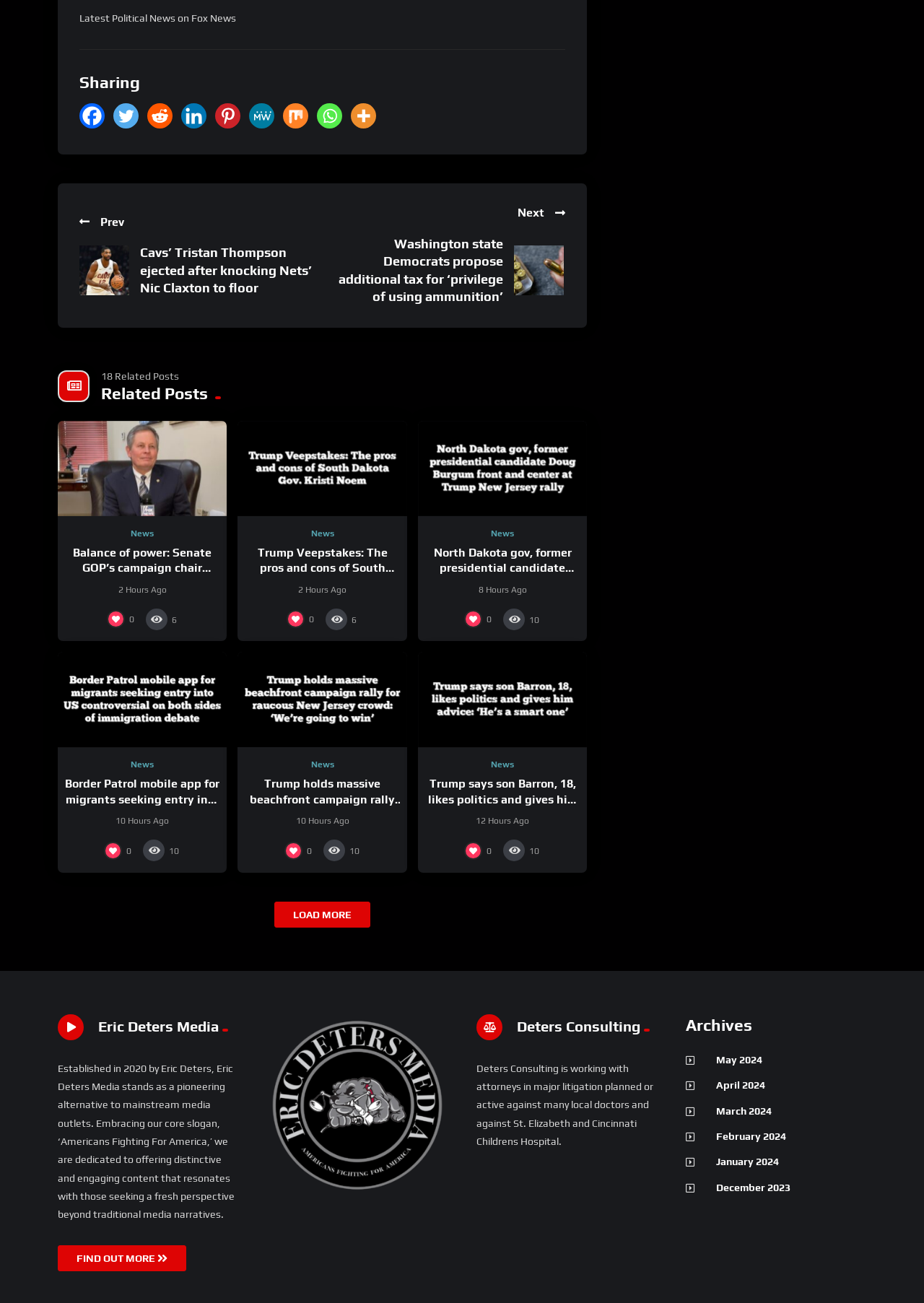Answer this question using a single word or a brief phrase:
What is the name of the media outlet?

Eric Deters Media